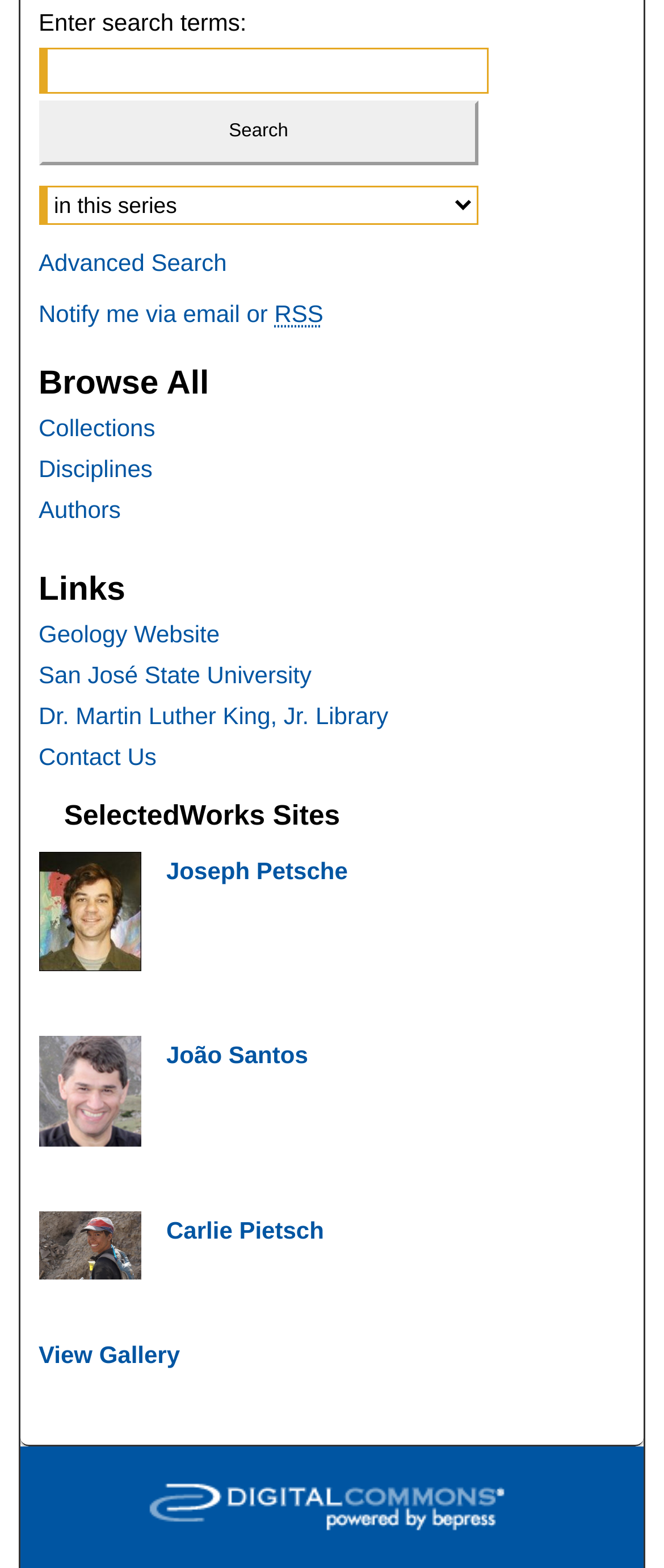Please specify the coordinates of the bounding box for the element that should be clicked to carry out this instruction: "Visit Profile of Joseph Petsche". The coordinates must be four float numbers between 0 and 1, formatted as [left, top, right, bottom].

[0.058, 0.576, 0.212, 0.593]